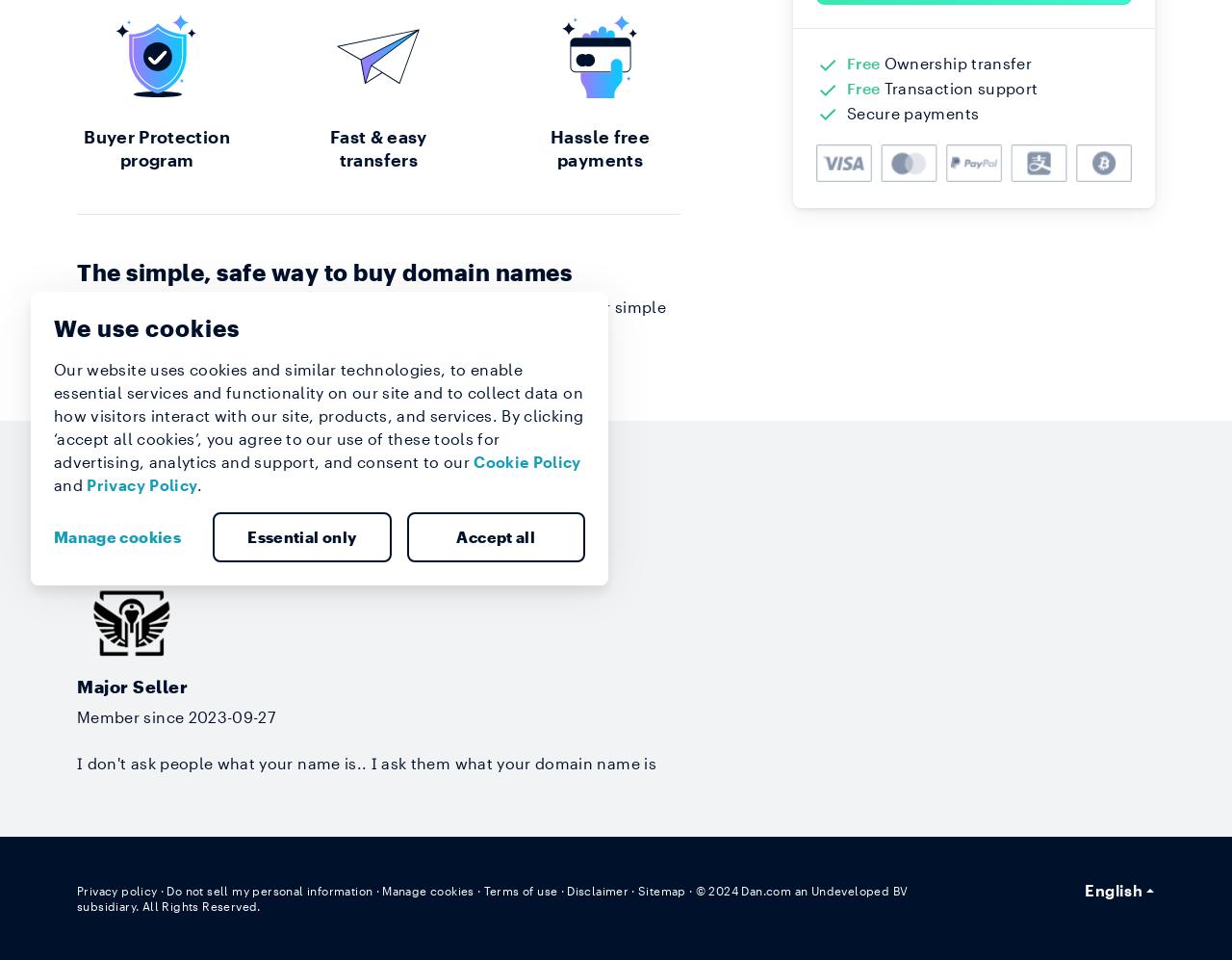Please locate the UI element described by "Terms of use" and provide its bounding box coordinates.

[0.393, 0.921, 0.453, 0.935]